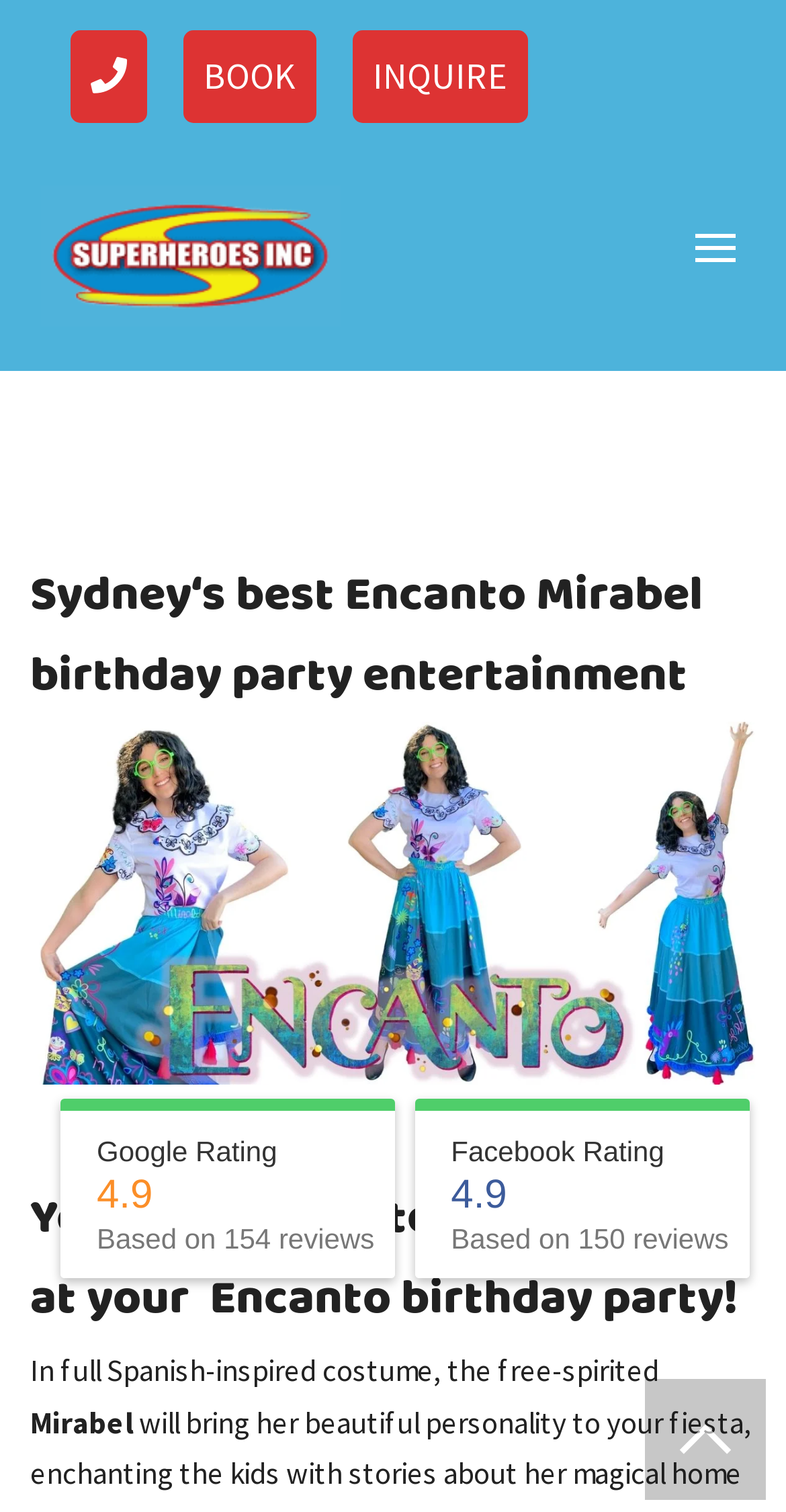What is the name of the company?
Using the visual information, reply with a single word or short phrase.

Superheroes Inc